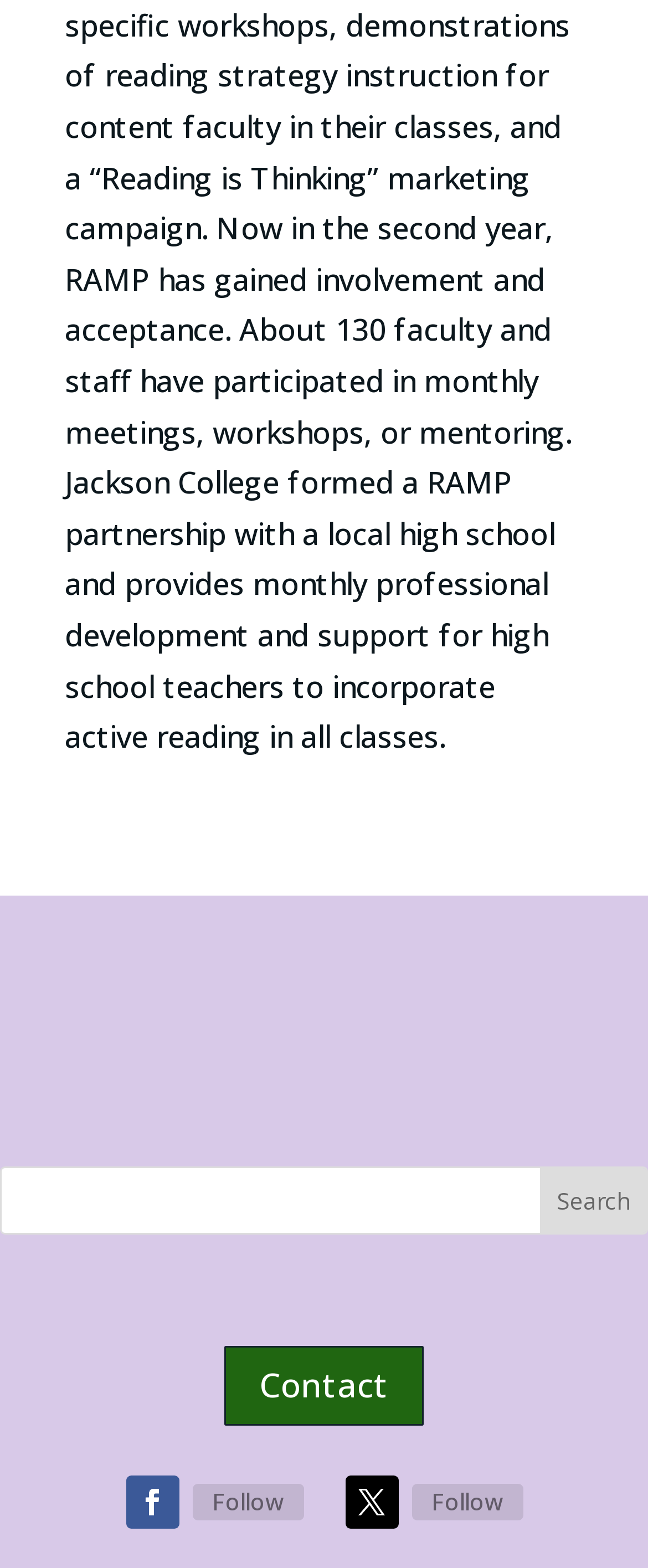Based on the element description, predict the bounding box coordinates (top-left x, top-left y, bottom-right x, bottom-right y) for the UI element in the screenshot: Follow

[0.635, 0.946, 0.806, 0.97]